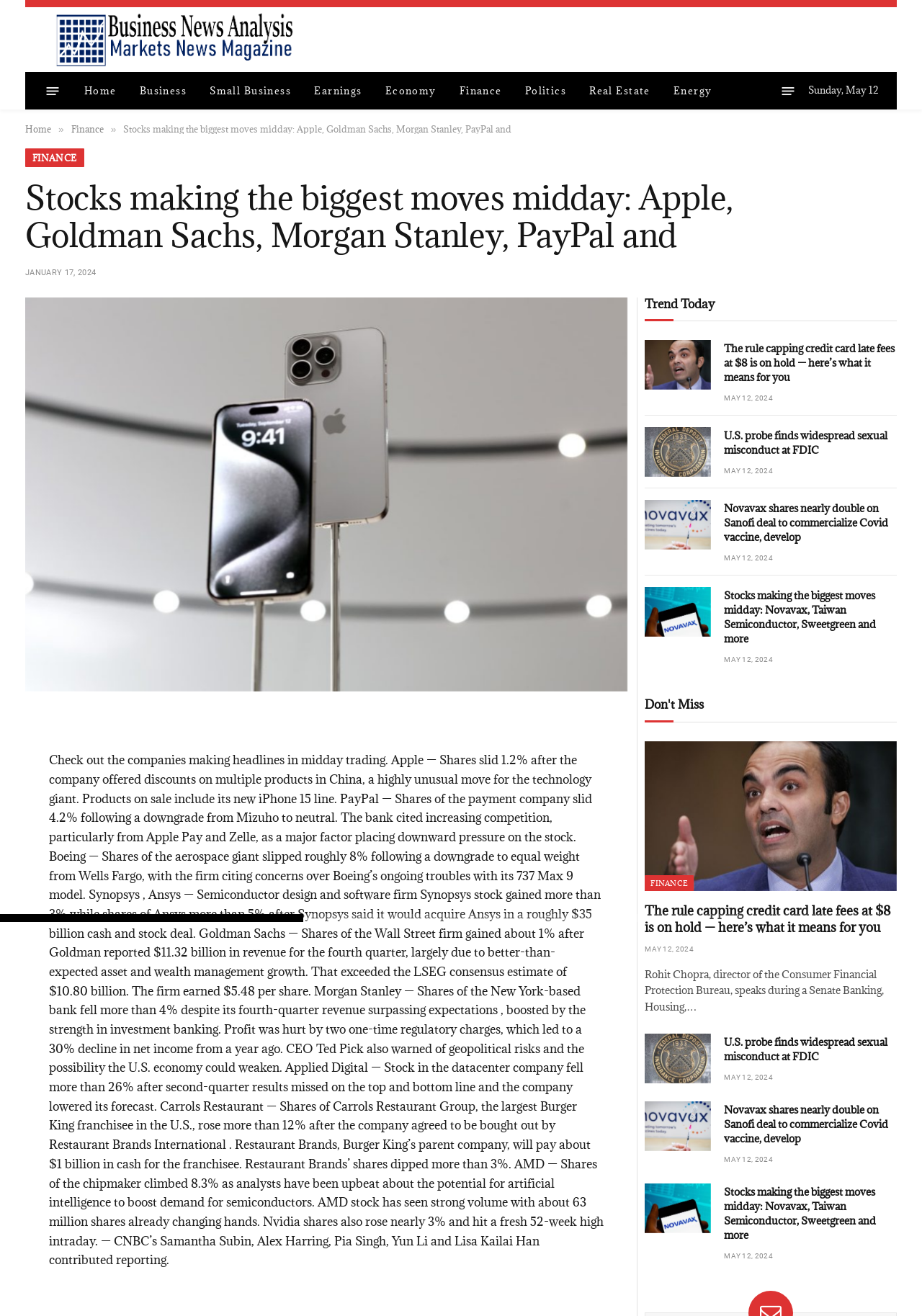Kindly provide the bounding box coordinates of the section you need to click on to fulfill the given instruction: "Click on the 'Business' link".

[0.139, 0.055, 0.215, 0.083]